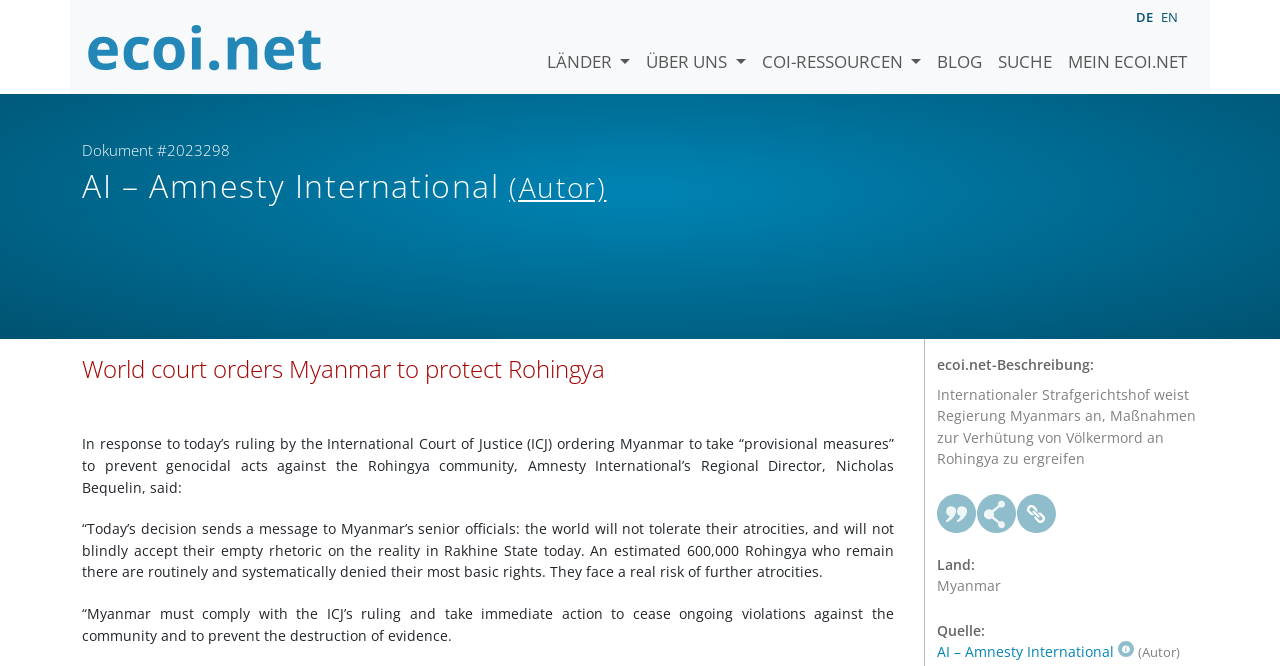Based on the image, give a detailed response to the question: What is the language of the webpage?

I found the answer by looking at the list item 'Deutsch' which is located at the top right corner of the webpage, indicating that the language of the webpage is Deutsch.